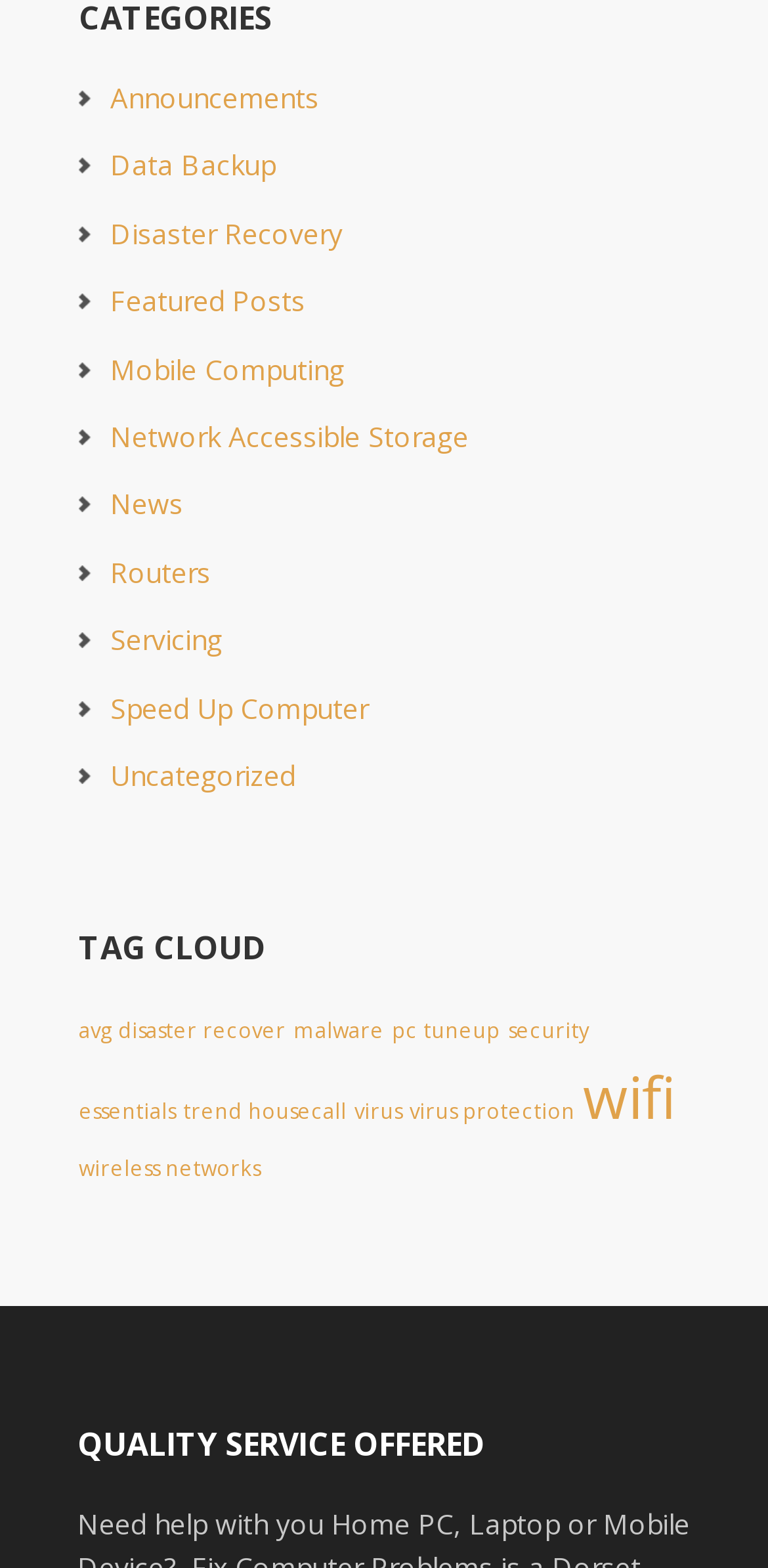Based on the element description, predict the bounding box coordinates (top-left x, top-left y, bottom-right x, bottom-right y) for the UI element in the screenshot: Data Backup

[0.144, 0.093, 0.359, 0.117]